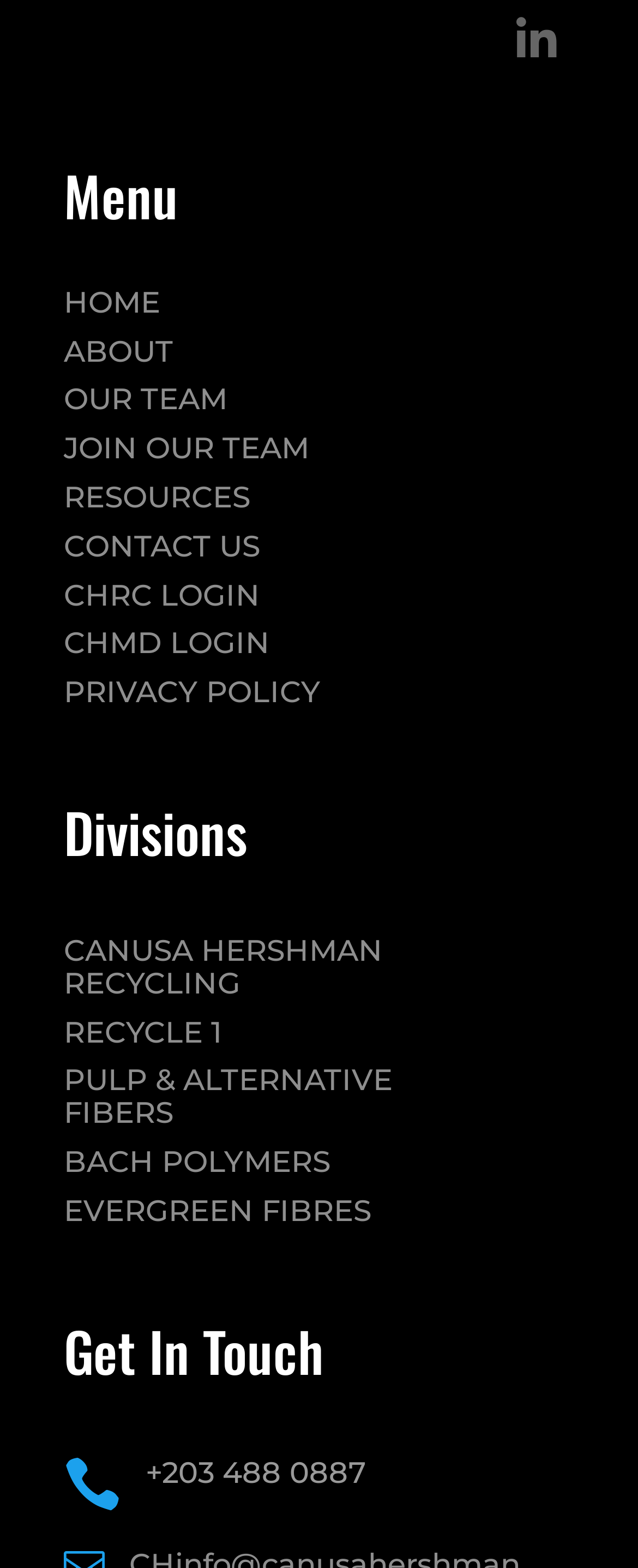How many divisions are listed?
Please provide a comprehensive answer to the question based on the webpage screenshot.

I counted the number of link elements under the 'Divisions' heading and found that there are 5 divisions listed, namely 'CANUSA HERSHMAN RECYCLING', 'RECYCLE 1', 'PULP & ALTERNATIVE FIBERS', 'BACH POLYMERS', and 'EVERGREEN FIBRES'.